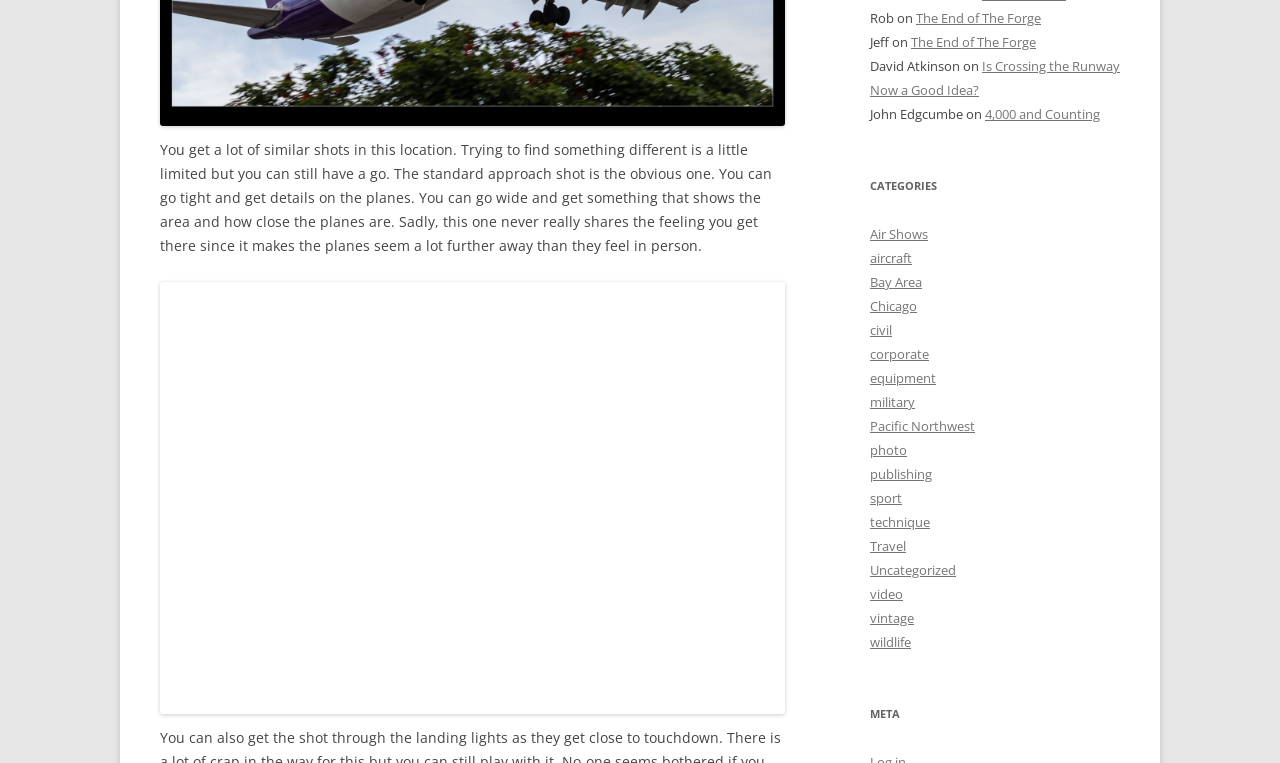Extract the bounding box coordinates for the HTML element that matches this description: "The End of The Forge". The coordinates should be four float numbers between 0 and 1, i.e., [left, top, right, bottom].

[0.716, 0.012, 0.813, 0.036]